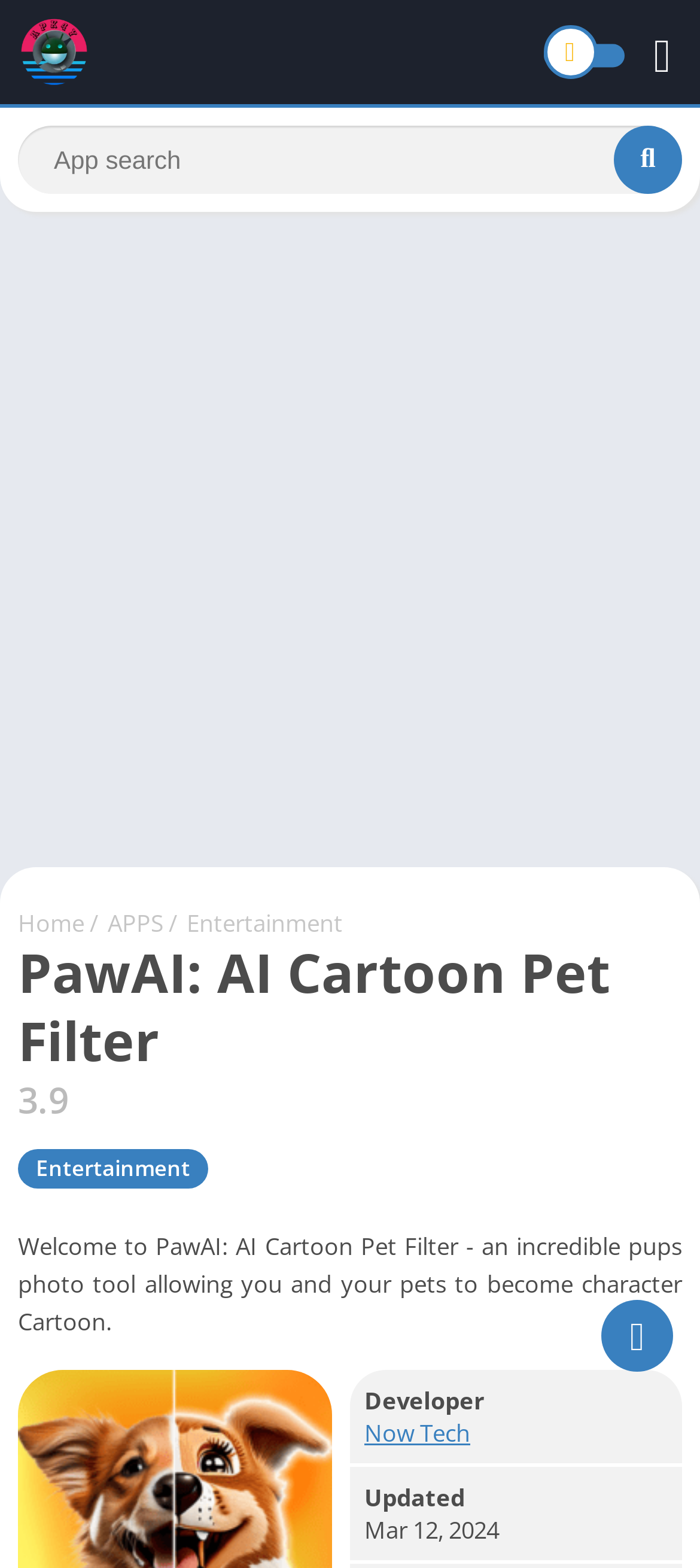Determine the bounding box coordinates for the area you should click to complete the following instruction: "Search for something".

[0.026, 0.08, 0.974, 0.124]